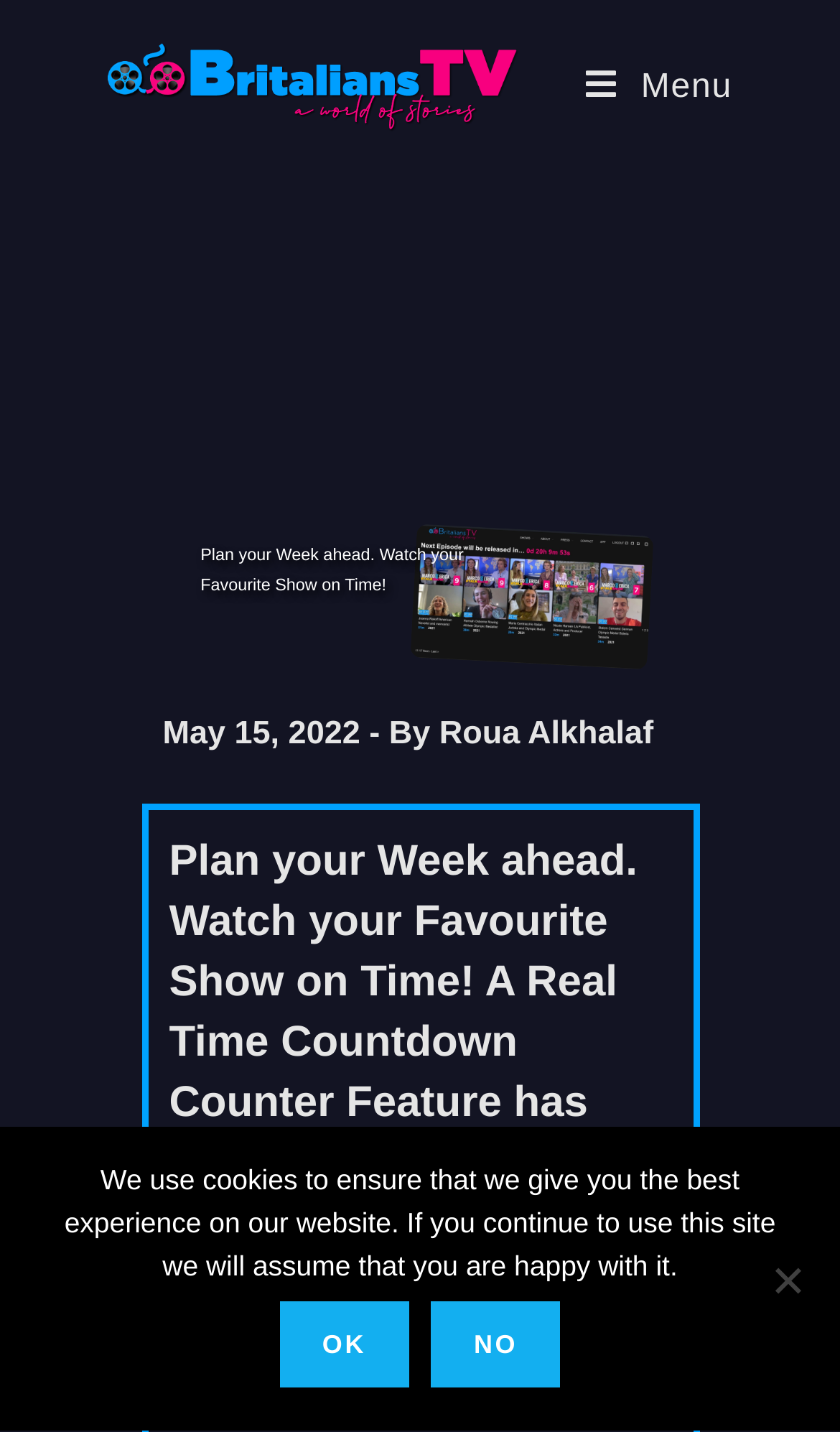Please respond to the question using a single word or phrase:
What is the feature released on Britalians TV?

Real Time Countdown Counter